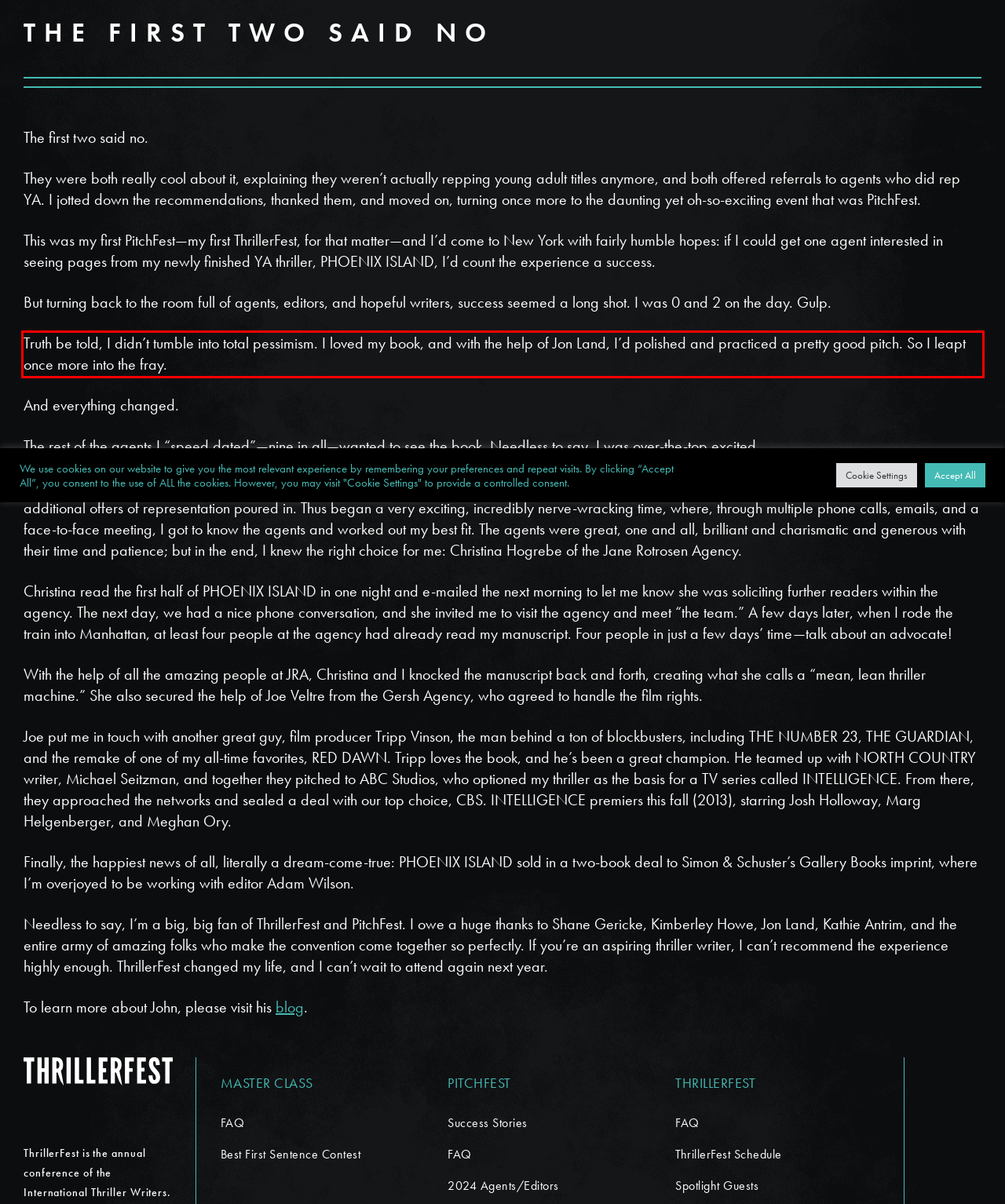The screenshot provided shows a webpage with a red bounding box. Apply OCR to the text within this red bounding box and provide the extracted content.

Truth be told, I didn’t tumble into total pessimism. I loved my book, and with the help of Jon Land, I’d polished and practiced a pretty good pitch. So I leapt once more into the fray.